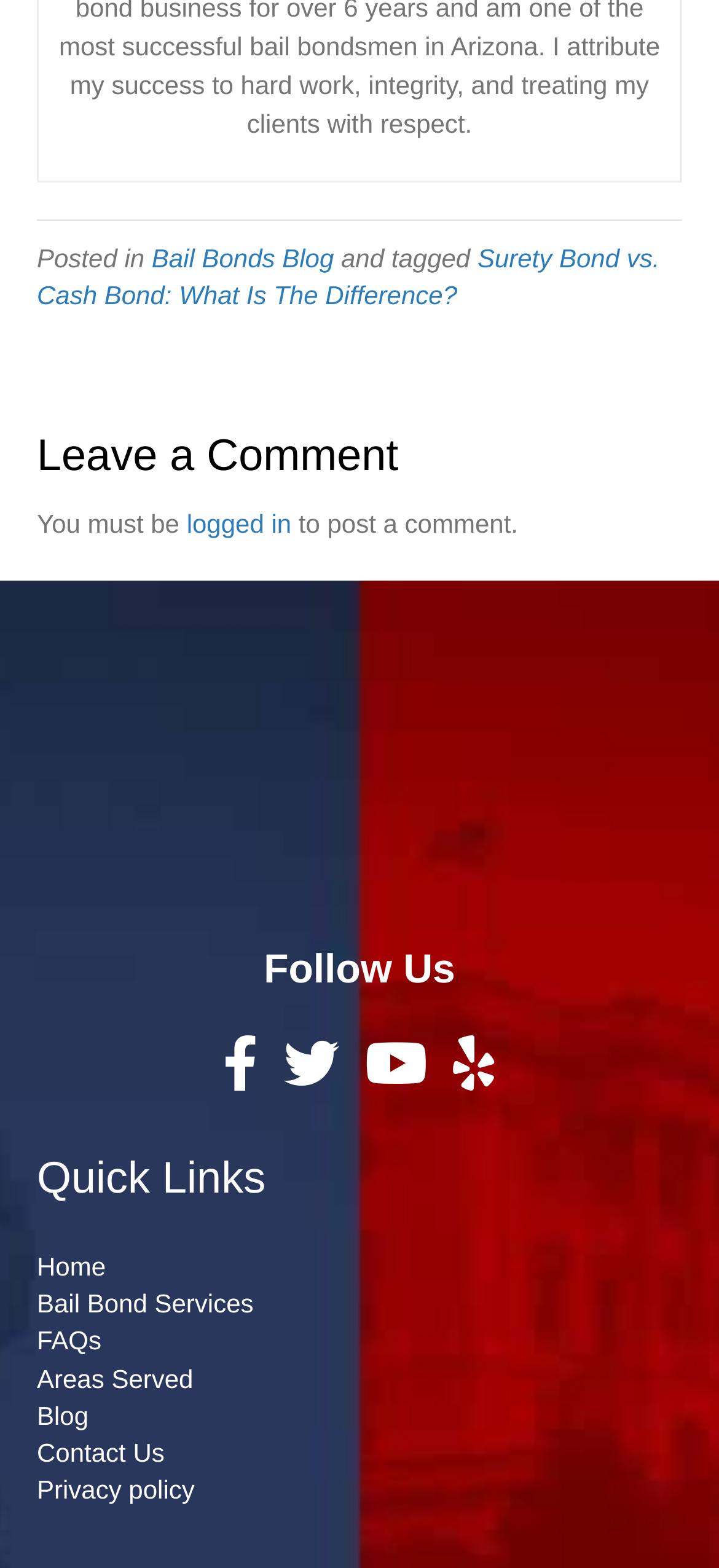From the webpage screenshot, predict the bounding box of the UI element that matches this description: "Bail Bonds Blog".

[0.211, 0.155, 0.464, 0.174]